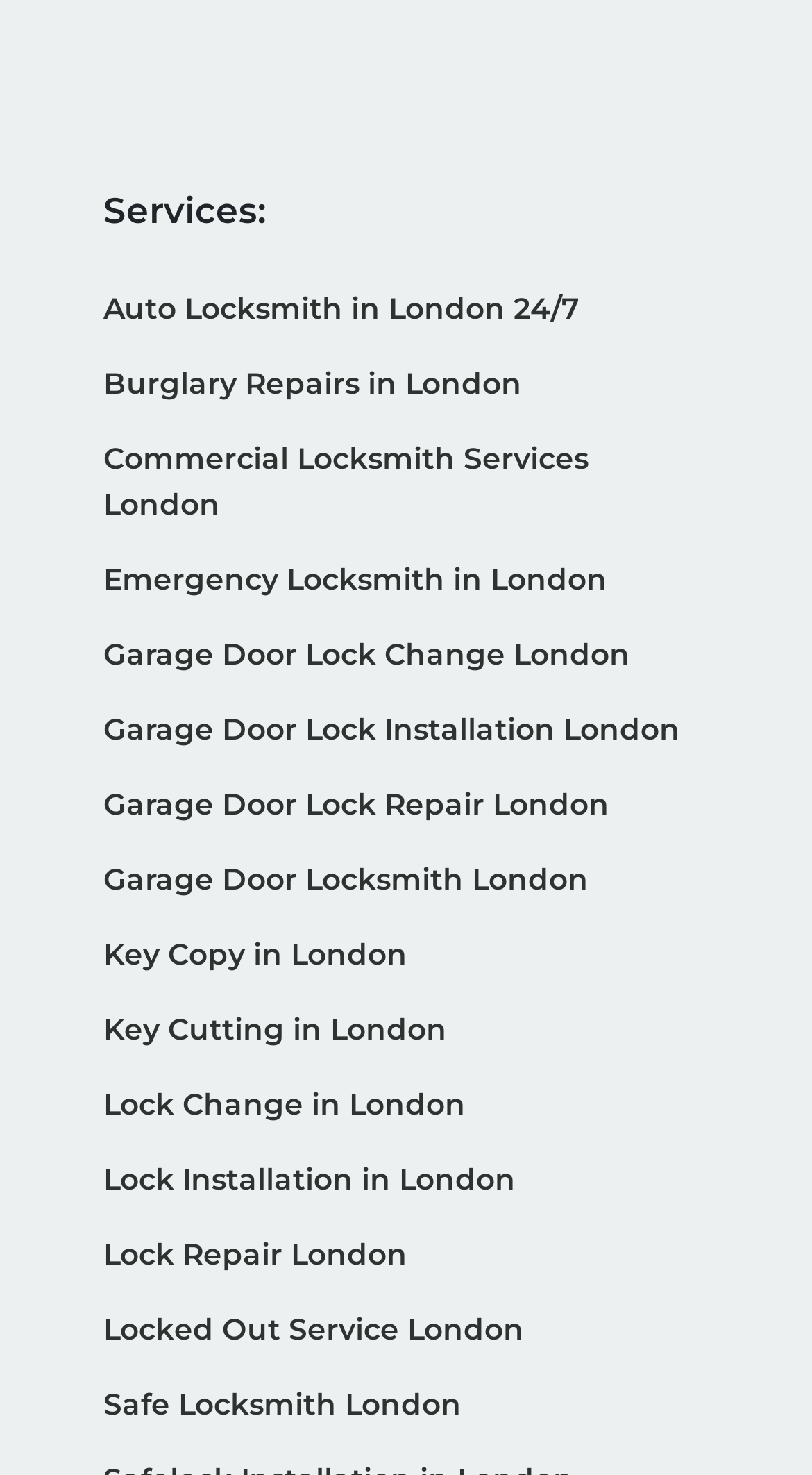What is the label above the services list?
Look at the webpage screenshot and answer the question with a detailed explanation.

I found the label above the services list by looking at the text above the links, which is 'Services:'.